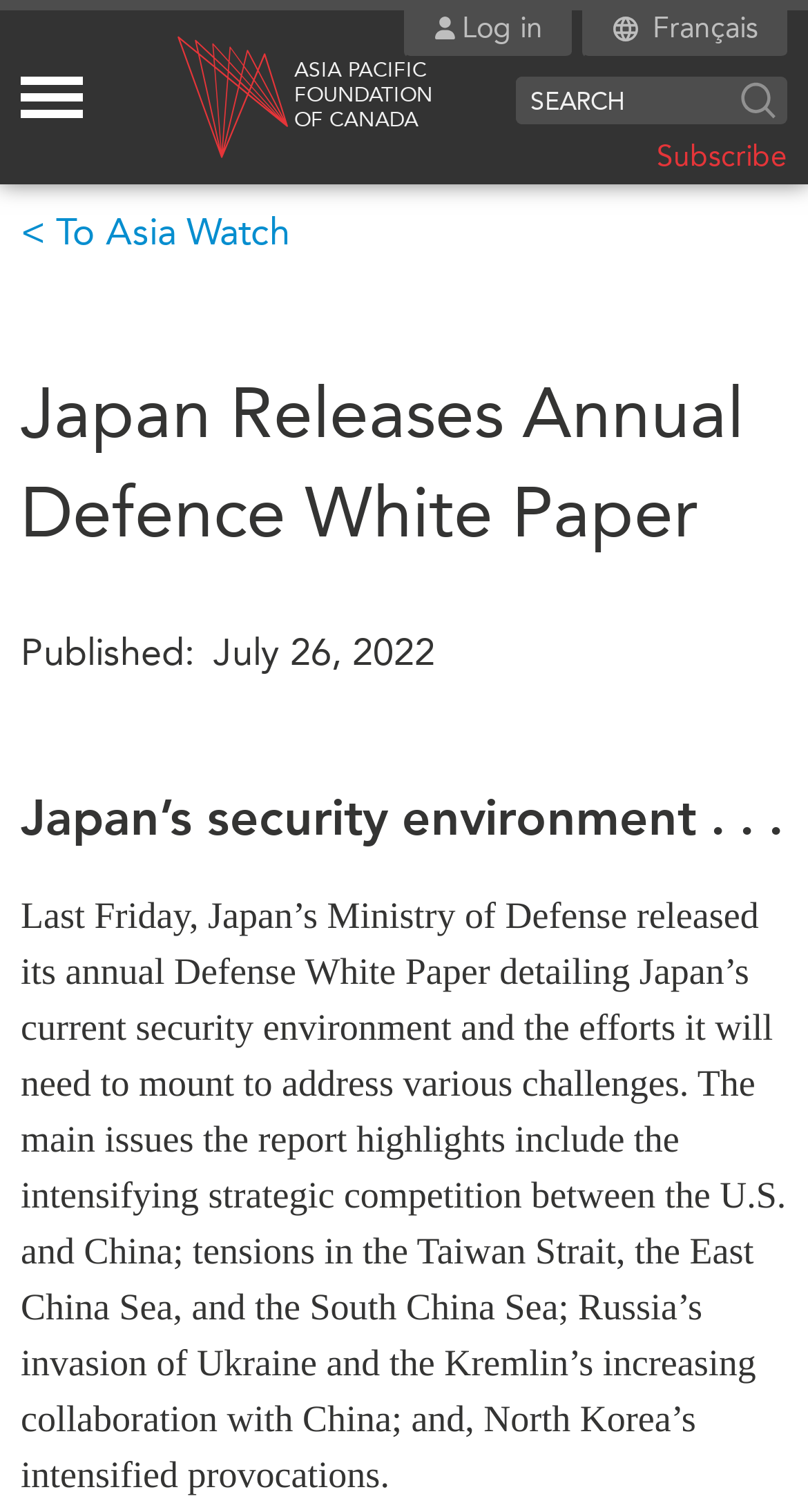Please use the details from the image to answer the following question comprehensively:
What is the name of the report released by Japan's Ministry of Defense?

I found the answer by reading the text in the main content area, which says 'Japan’s Ministry of Defense released its annual Defense White Paper detailing Japan’s current security environment...'.